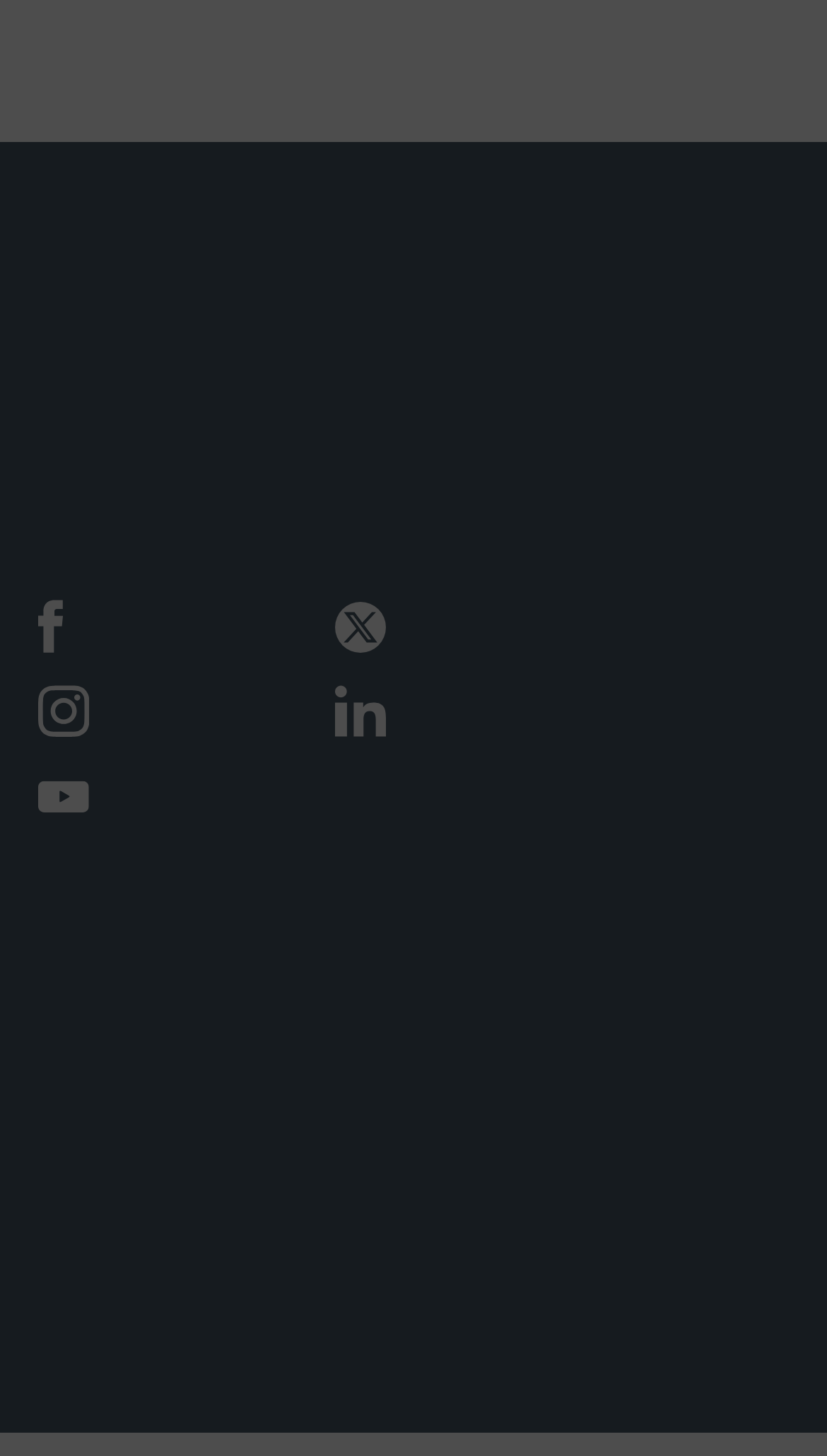What is the second link in the top navigation?
Give a detailed and exhaustive answer to the question.

The second link in the top navigation is 'Careers' because it is the second link element after 'Investors' and has a bounding box of [0.405, 0.27, 0.653, 0.316].